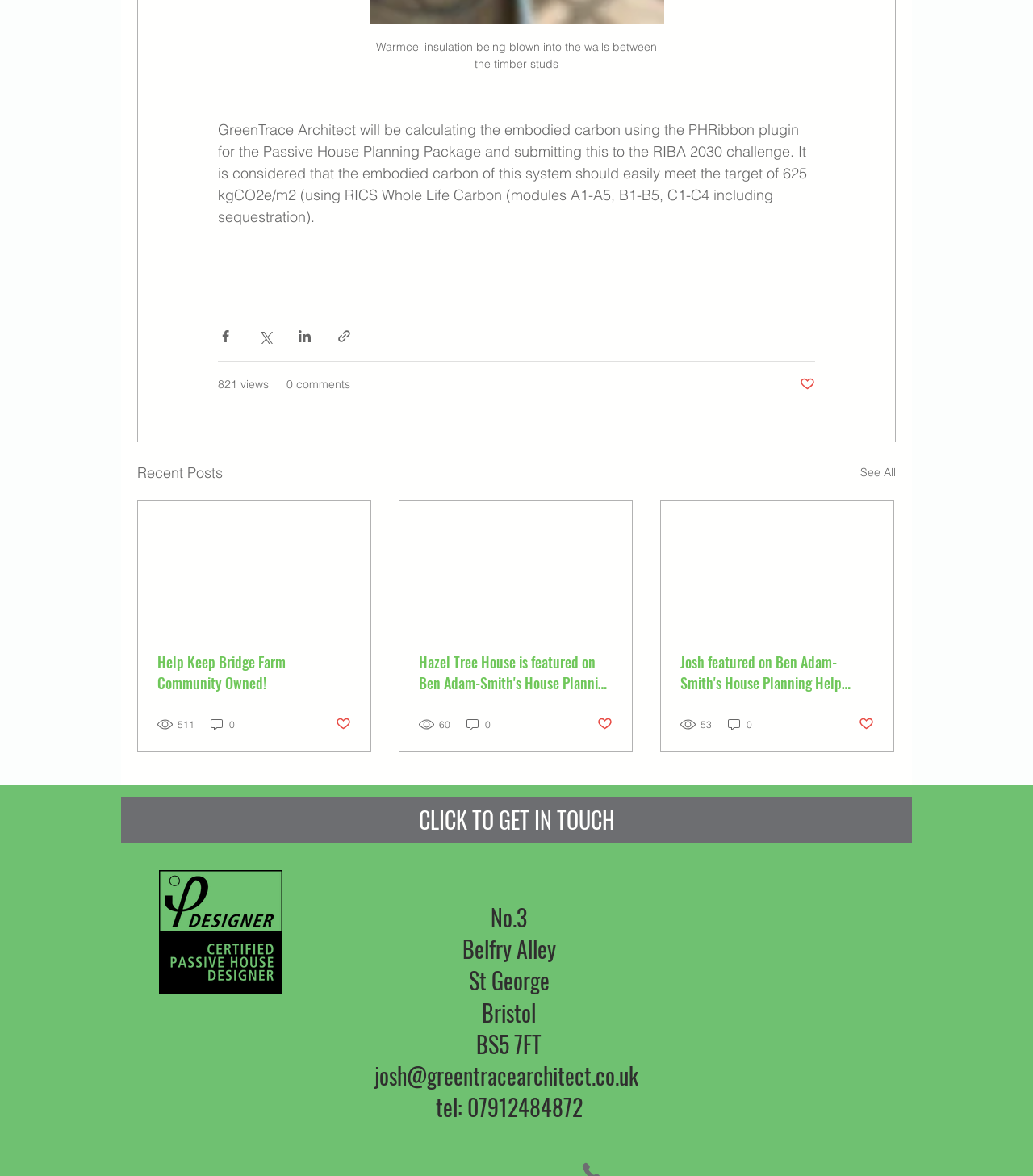Determine the bounding box of the UI element mentioned here: "821 views". The coordinates must be in the format [left, top, right, bottom] with values ranging from 0 to 1.

[0.211, 0.32, 0.26, 0.334]